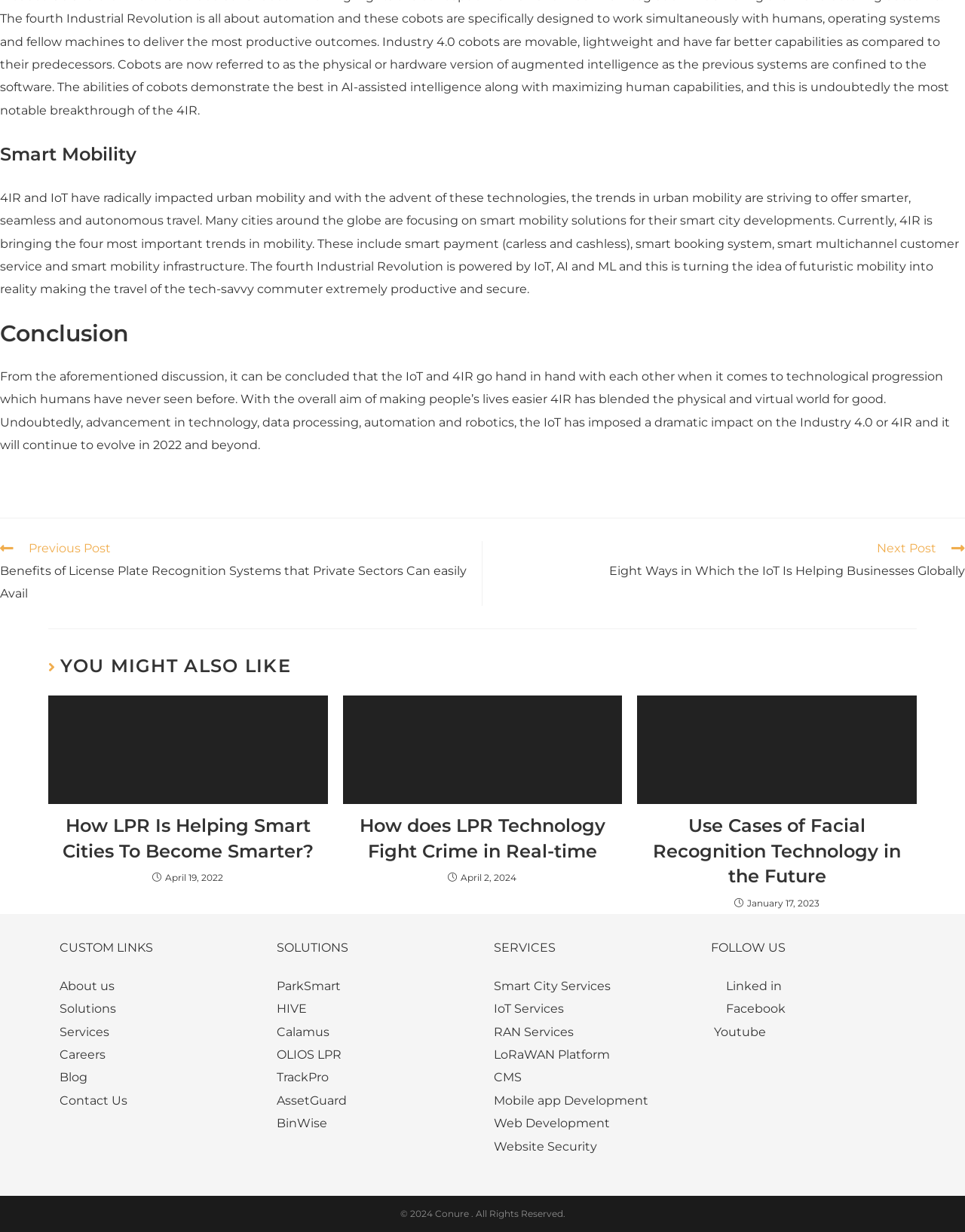Consider the image and give a detailed and elaborate answer to the question: 
What is the date of the second article in the 'YOU MIGHT ALSO LIKE' section?

The date of the second article in the 'YOU MIGHT ALSO LIKE' section is 'April 2, 2024' which can be found in the article section with a bounding box coordinate of [0.347, 0.564, 0.653, 0.722]. The article section has a time element with the date 'April 2, 2024'.